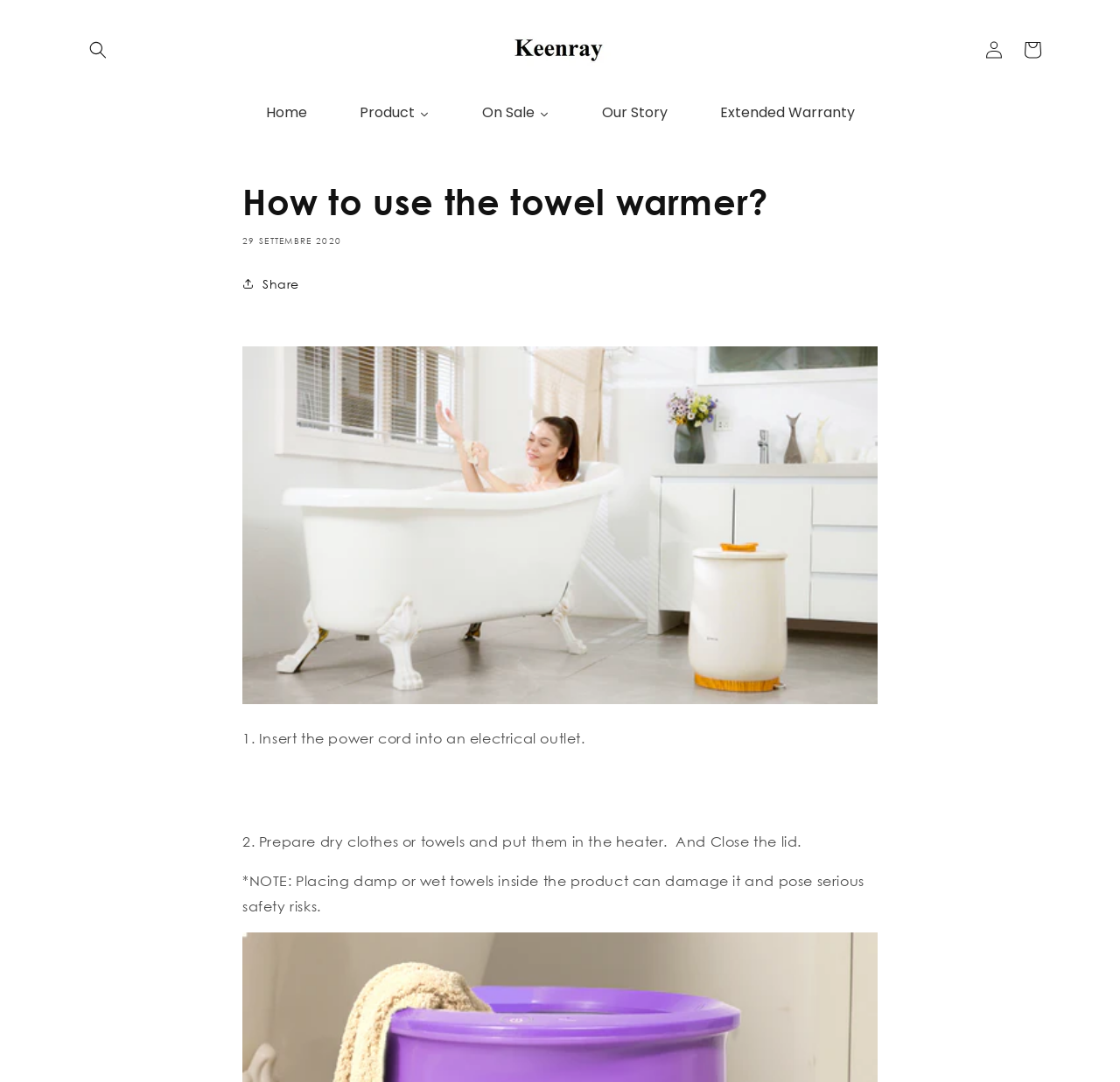Please locate the bounding box coordinates of the element that should be clicked to achieve the given instruction: "Go to 'Home' page".

[0.214, 0.084, 0.297, 0.125]